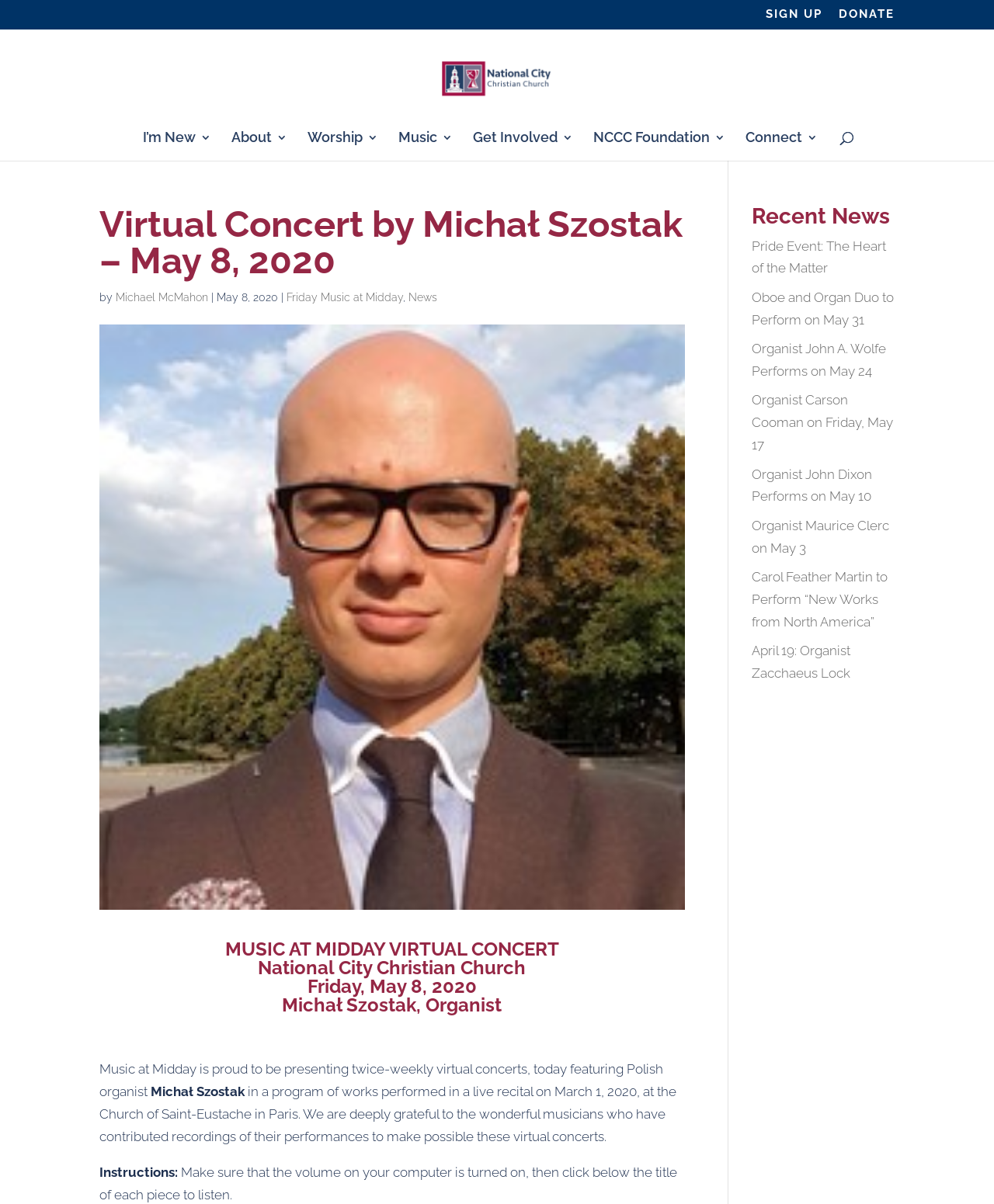Locate the headline of the webpage and generate its content.

Virtual Concert by Michał Szostak – May 8, 2020